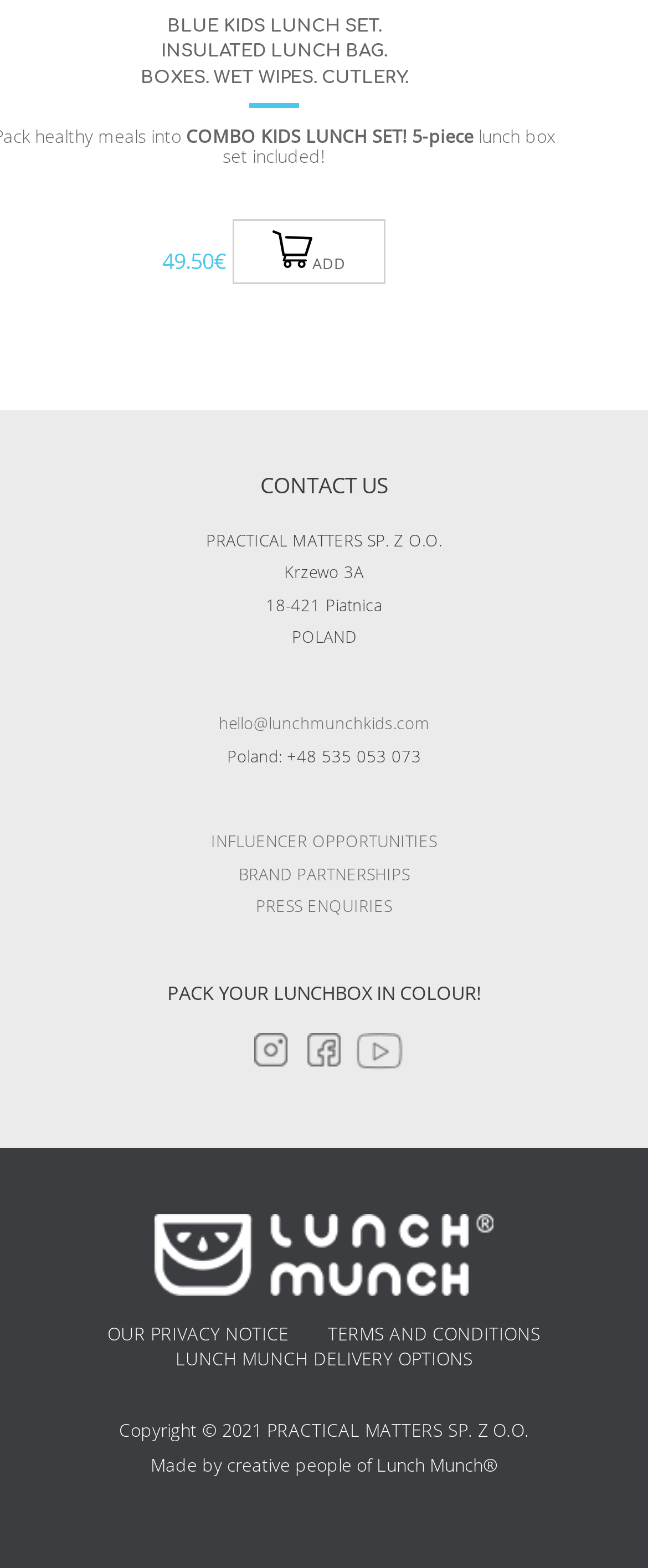Answer the question below in one word or phrase:
What is the company name of the website owner?

PRACTICAL MATTERS SP. Z O.O.